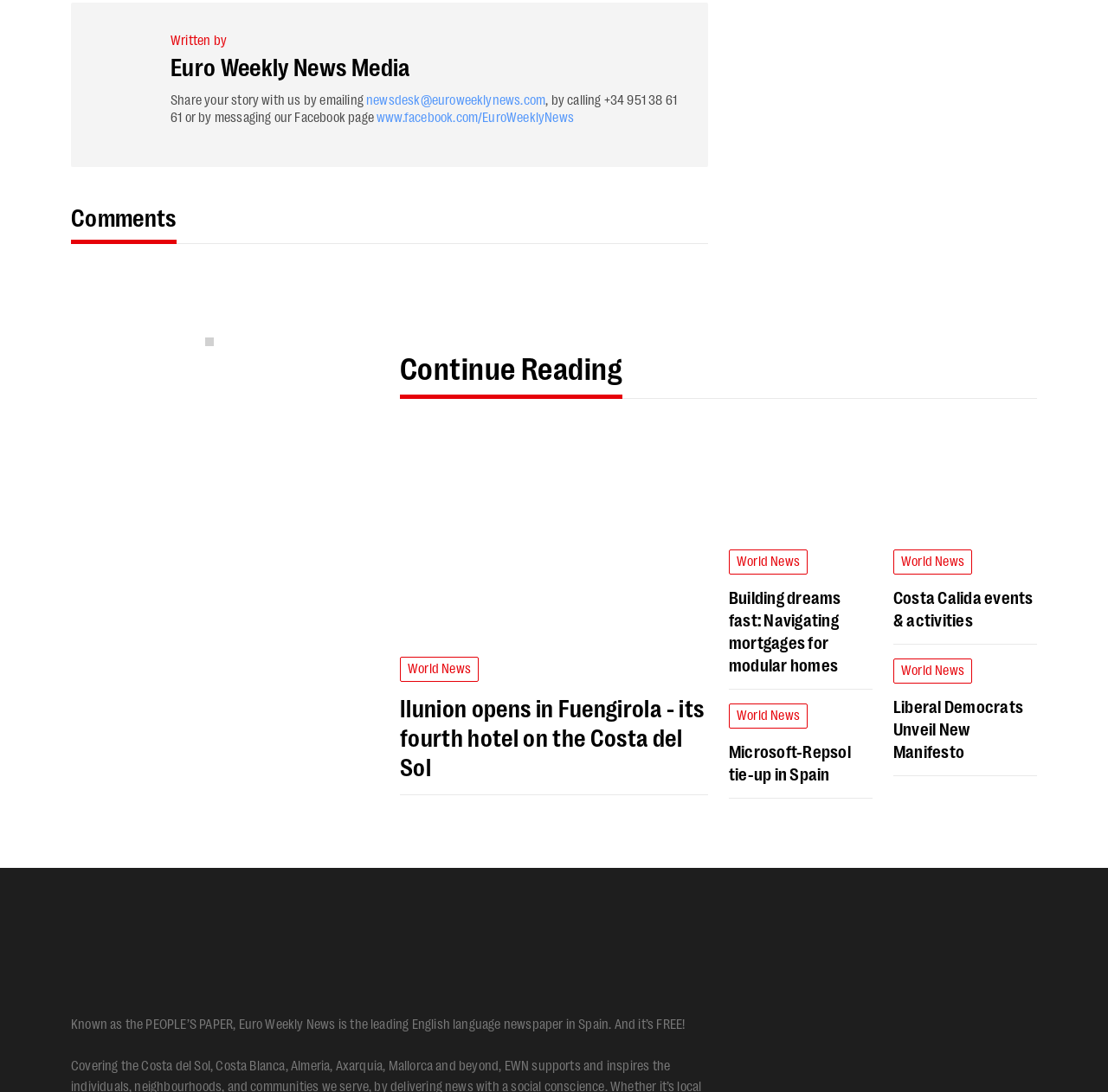What is the name of the Facebook page? Based on the image, give a response in one word or a short phrase.

Euro Weekly News